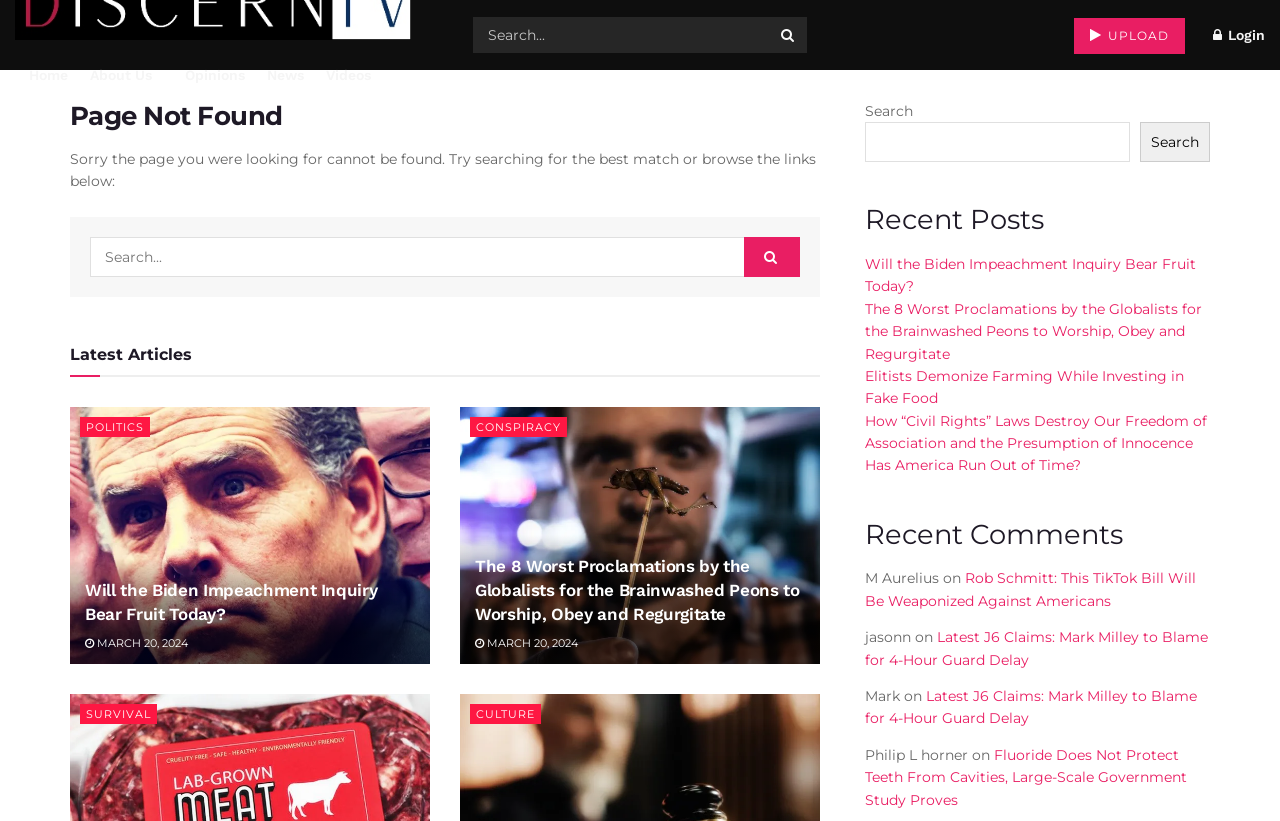Given the webpage screenshot and the description, determine the bounding box coordinates (top-left x, top-left y, bottom-right x, bottom-right y) that define the location of the UI element matching this description: About Us

[0.07, 0.048, 0.127, 0.133]